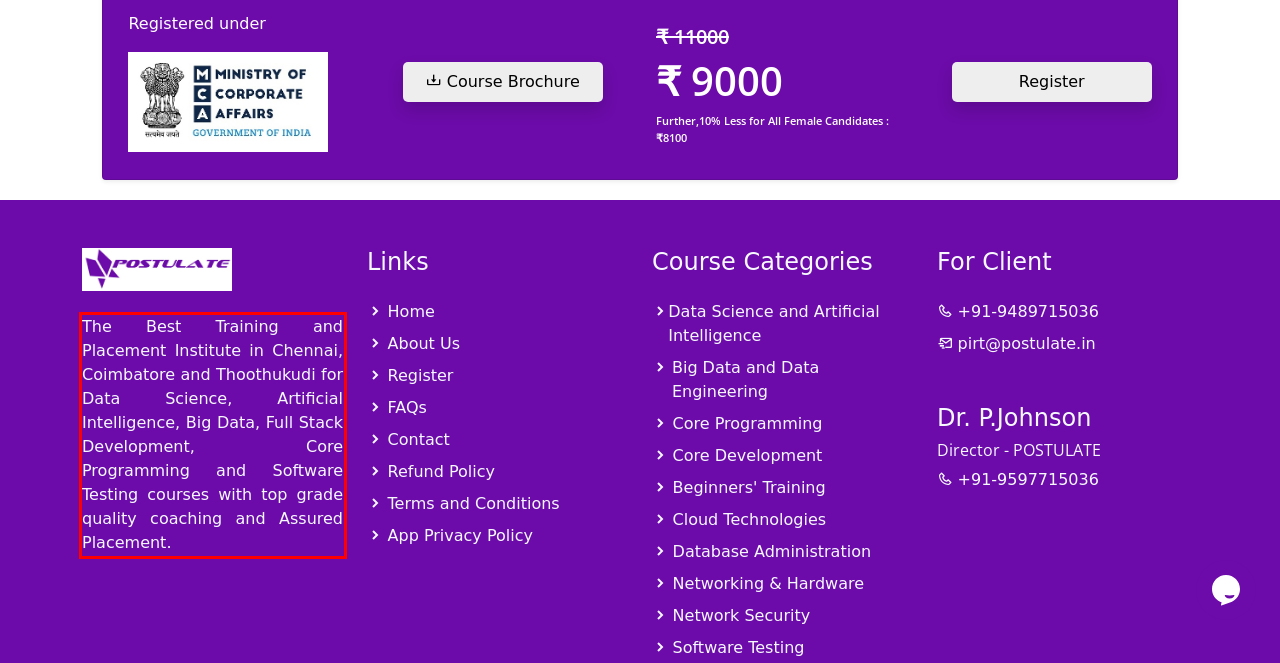Locate the red bounding box in the provided webpage screenshot and use OCR to determine the text content inside it.

The Best Training and Placement Institute in Chennai, Coimbatore and Thoothukudi for Data Science, Artificial Intelligence, Big Data, Full Stack Development, Core Programming and Software Testing courses with top grade quality coaching and Assured Placement.